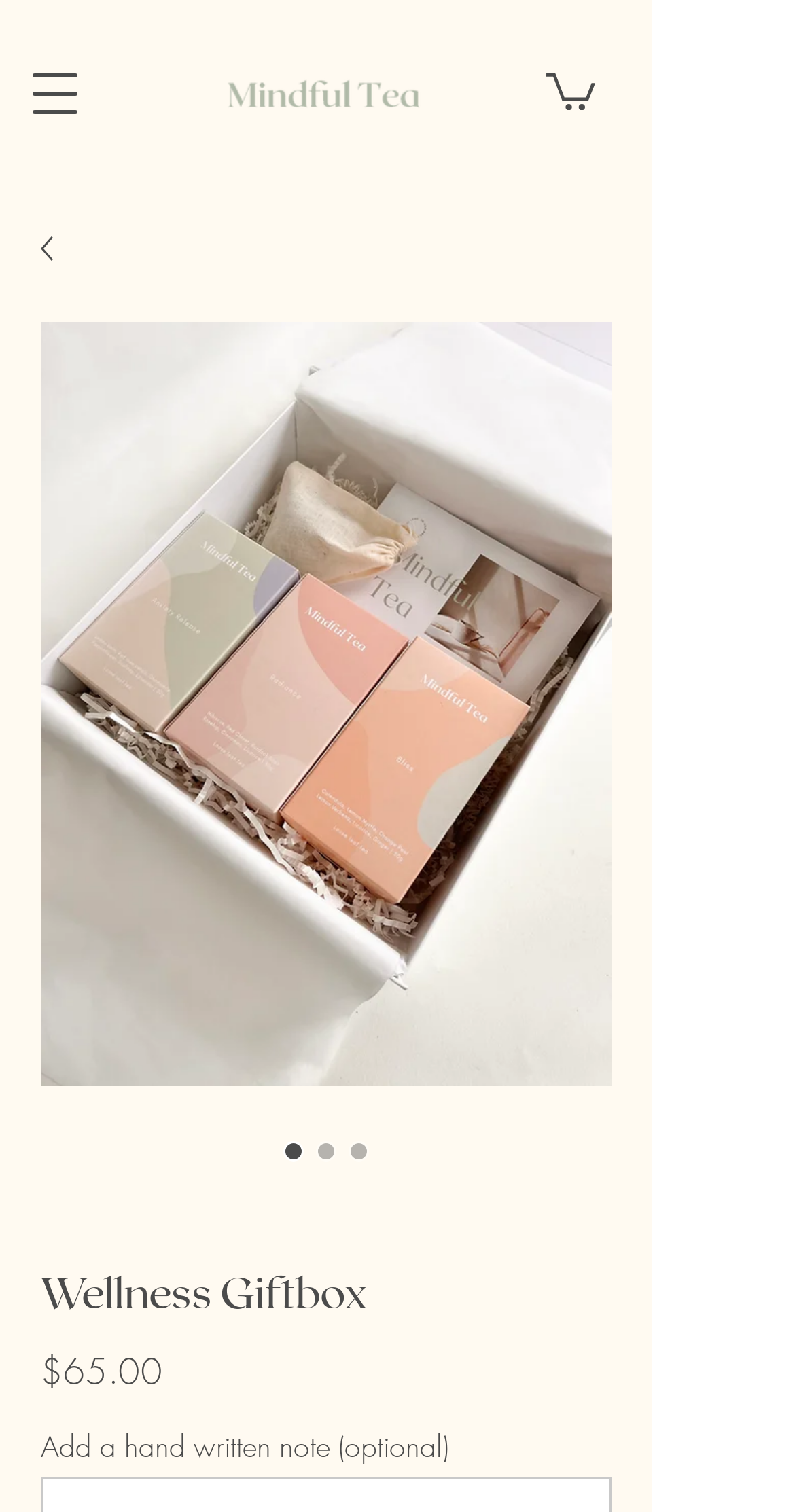What is the price of the Wellness Giftbox?
Can you provide a detailed and comprehensive answer to the question?

I found the price of the Wellness Giftbox under the heading, which is displayed as '$65.00'.